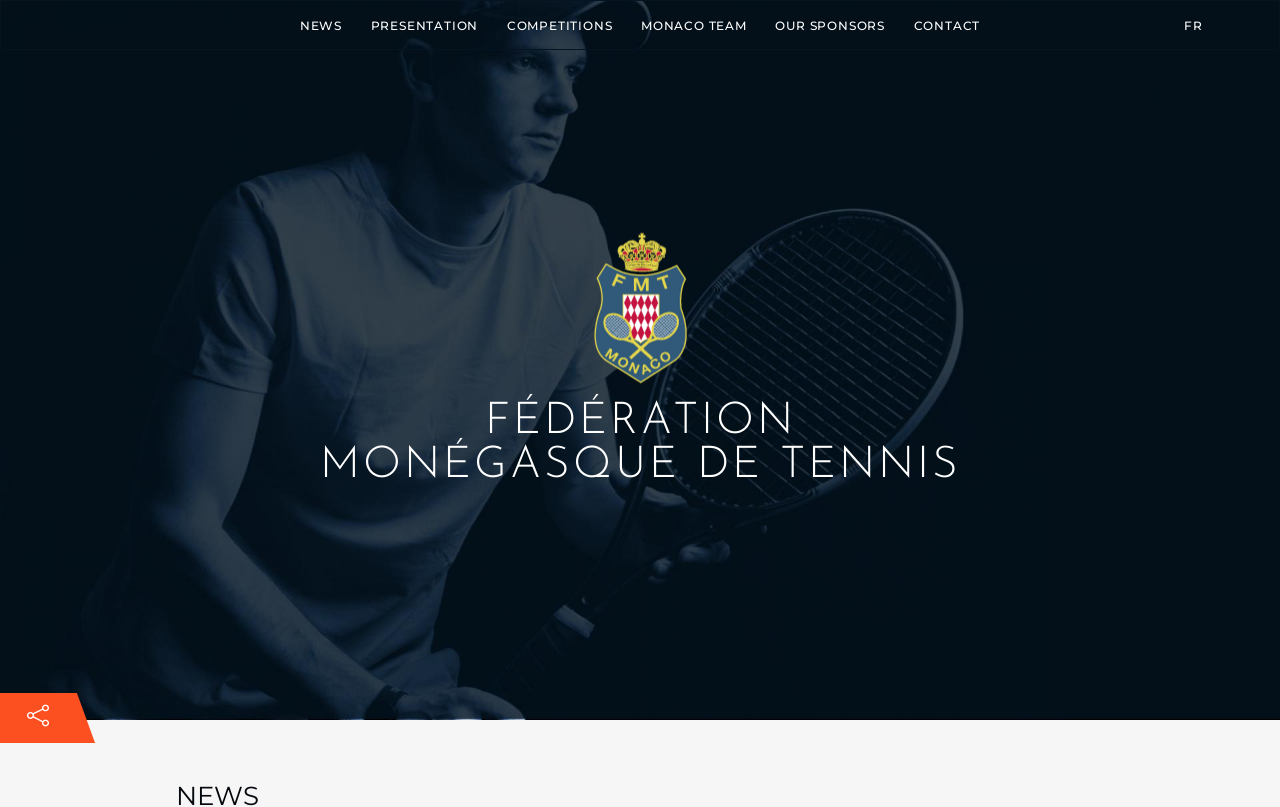Provide the bounding box coordinates of the area you need to click to execute the following instruction: "contact us".

[0.704, 0.001, 0.776, 0.063]